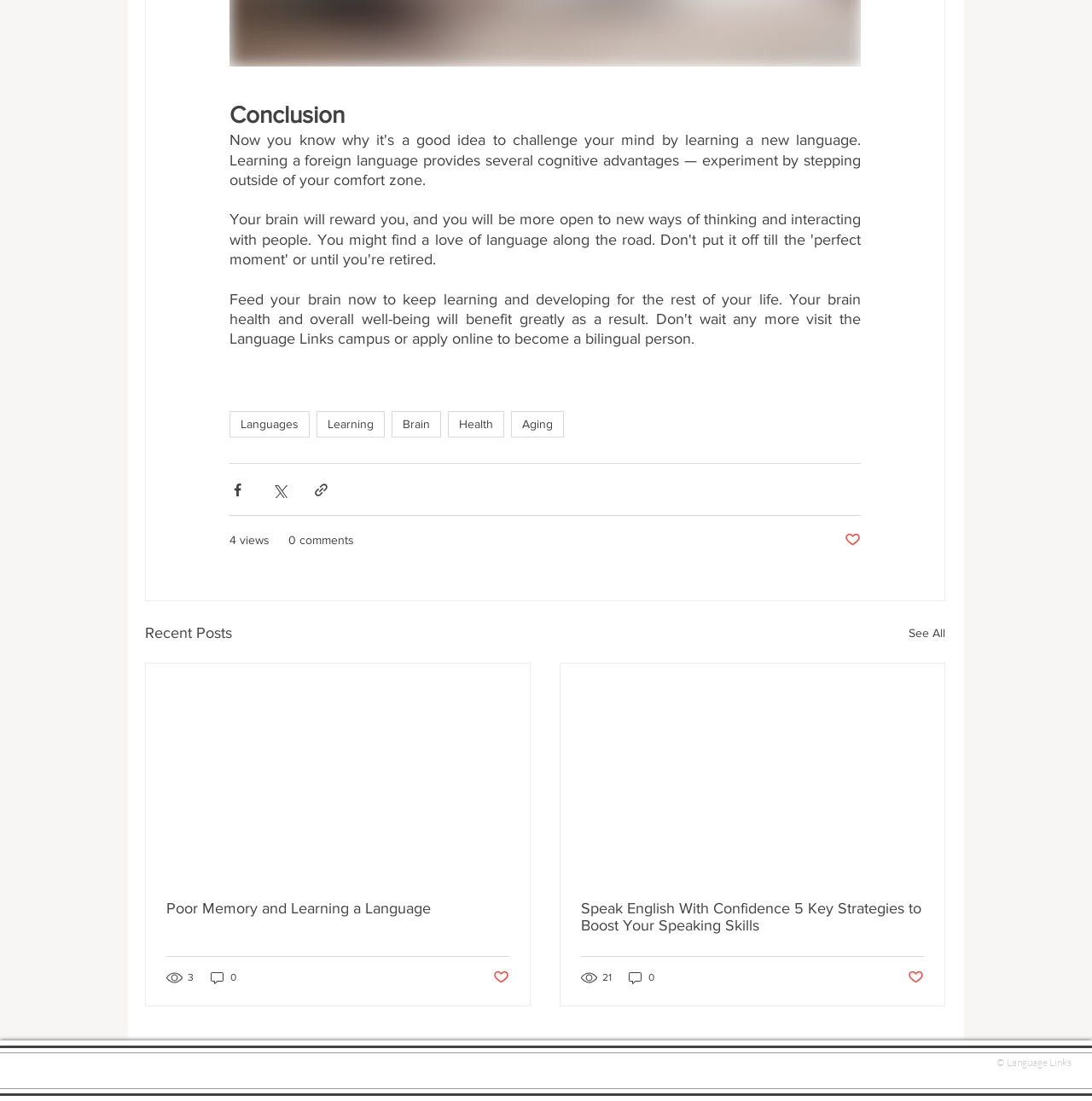Determine the bounding box coordinates for the HTML element described here: "Health".

[0.41, 0.373, 0.462, 0.397]